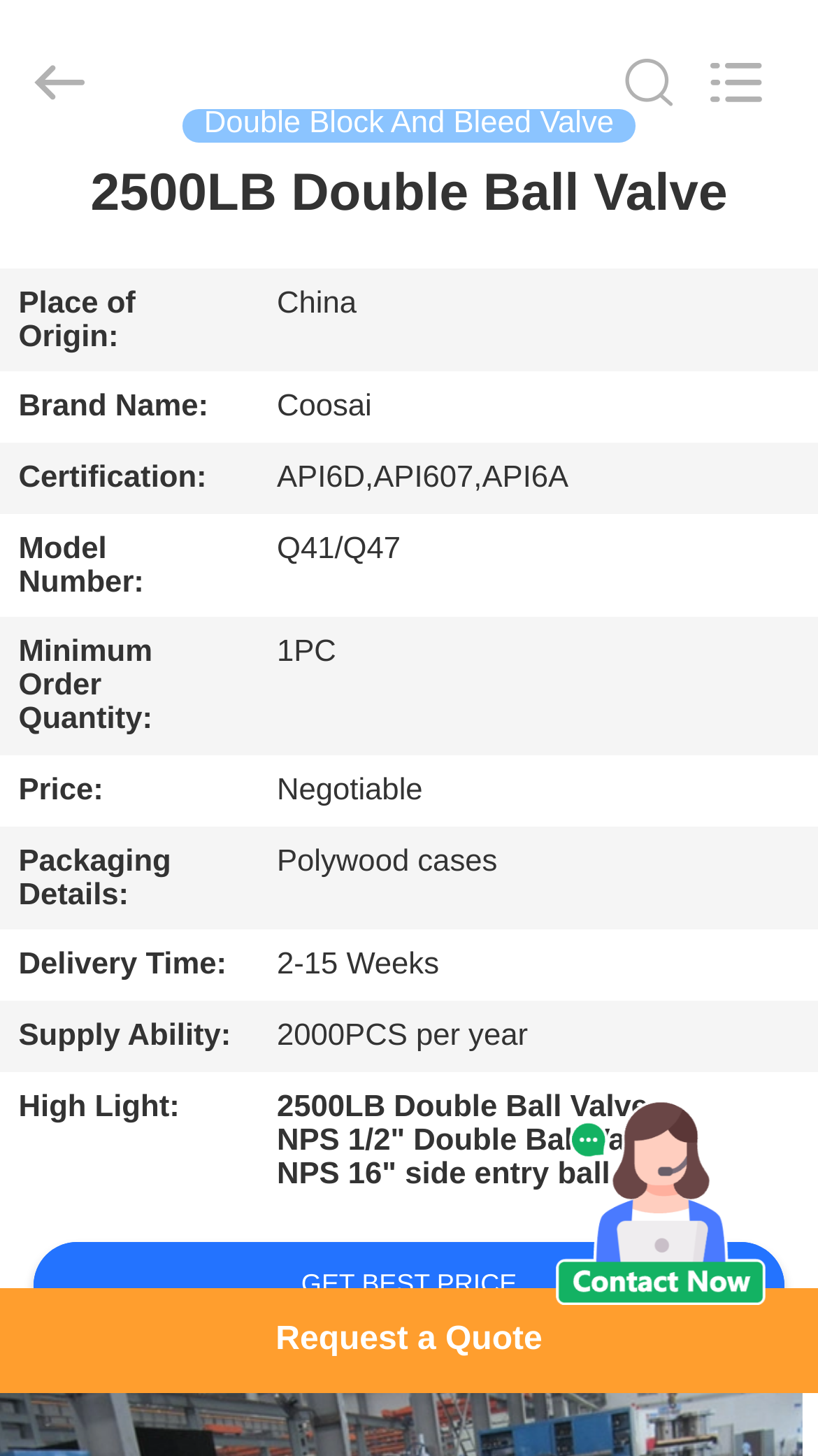Identify the bounding box coordinates of the clickable region to carry out the given instruction: "View product details".

[0.027, 0.112, 0.973, 0.154]